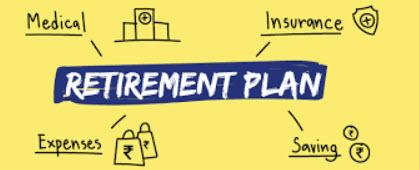Elaborate on the contents of the image in a comprehensive manner.

The image features a vibrant yellow background with the central focus on the phrase "RETIREMENT PLAN" written in bold, eye-catching lettering. Surrounding the main text are illustrated icons representing key components of retirement planning: 

- **Medical**: Indicative of the healthcare considerations necessary during retirement.
- **Insurance**: Symbolizing the need for various insurance policies to safeguard financial stability.
- **Expenses**: Highlighting the importance of budgeting and understanding potential expenses post-retirement.
- **Saving**: Emphasizing the role of savings in ensuring a comfortable retirement.

This visually engaging representation serves to underscore the multifaceted aspects of retirement planning, making it clear that a well-structured plan encompasses medical needs, insurance, controlled expenses, and savings strategies.